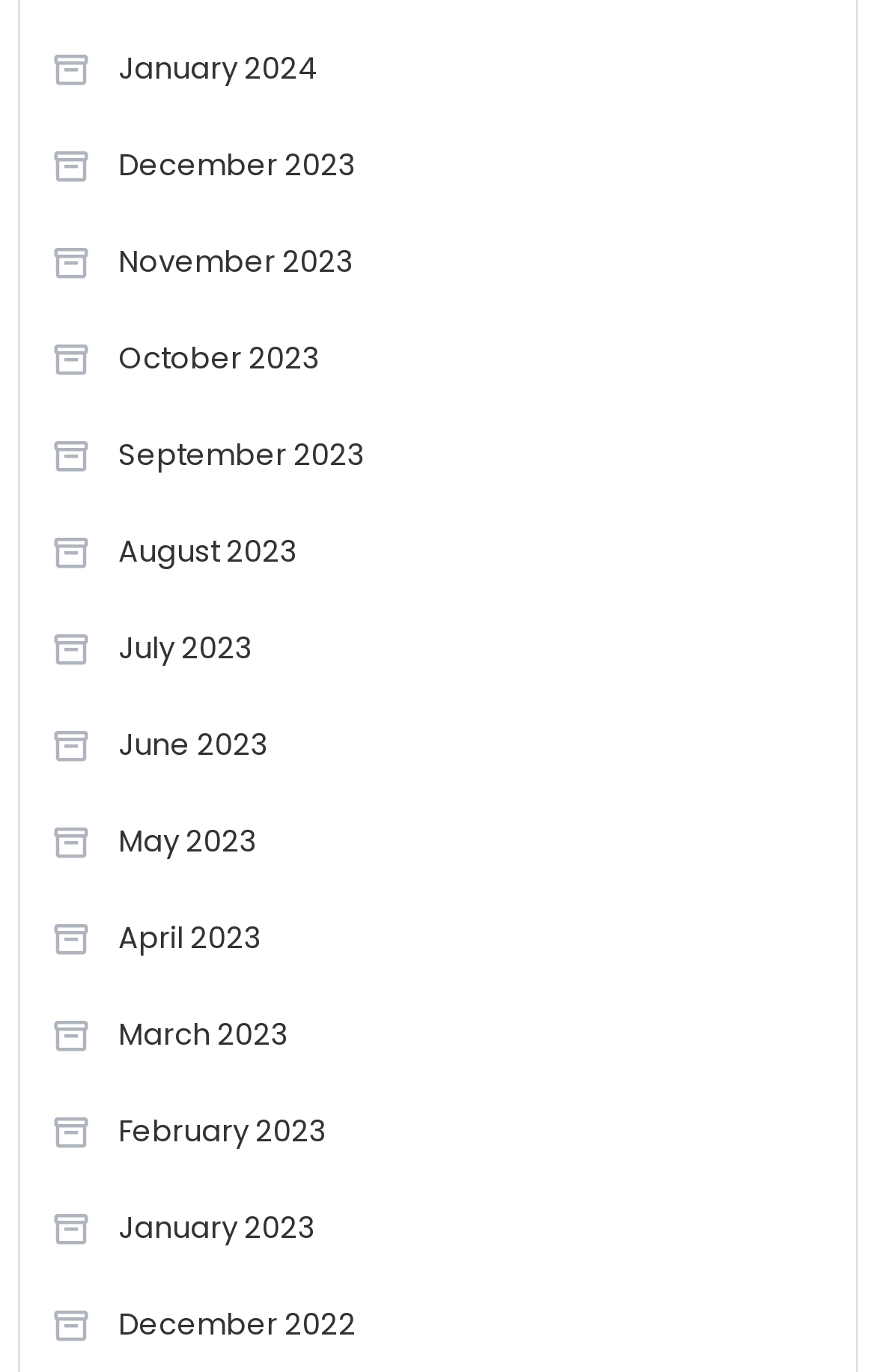How many years are covered?
Please ensure your answer to the question is detailed and covers all necessary aspects.

I analyzed the links on the webpage and found that they cover two years: 2023 and 2024. There are multiple months listed for each year.